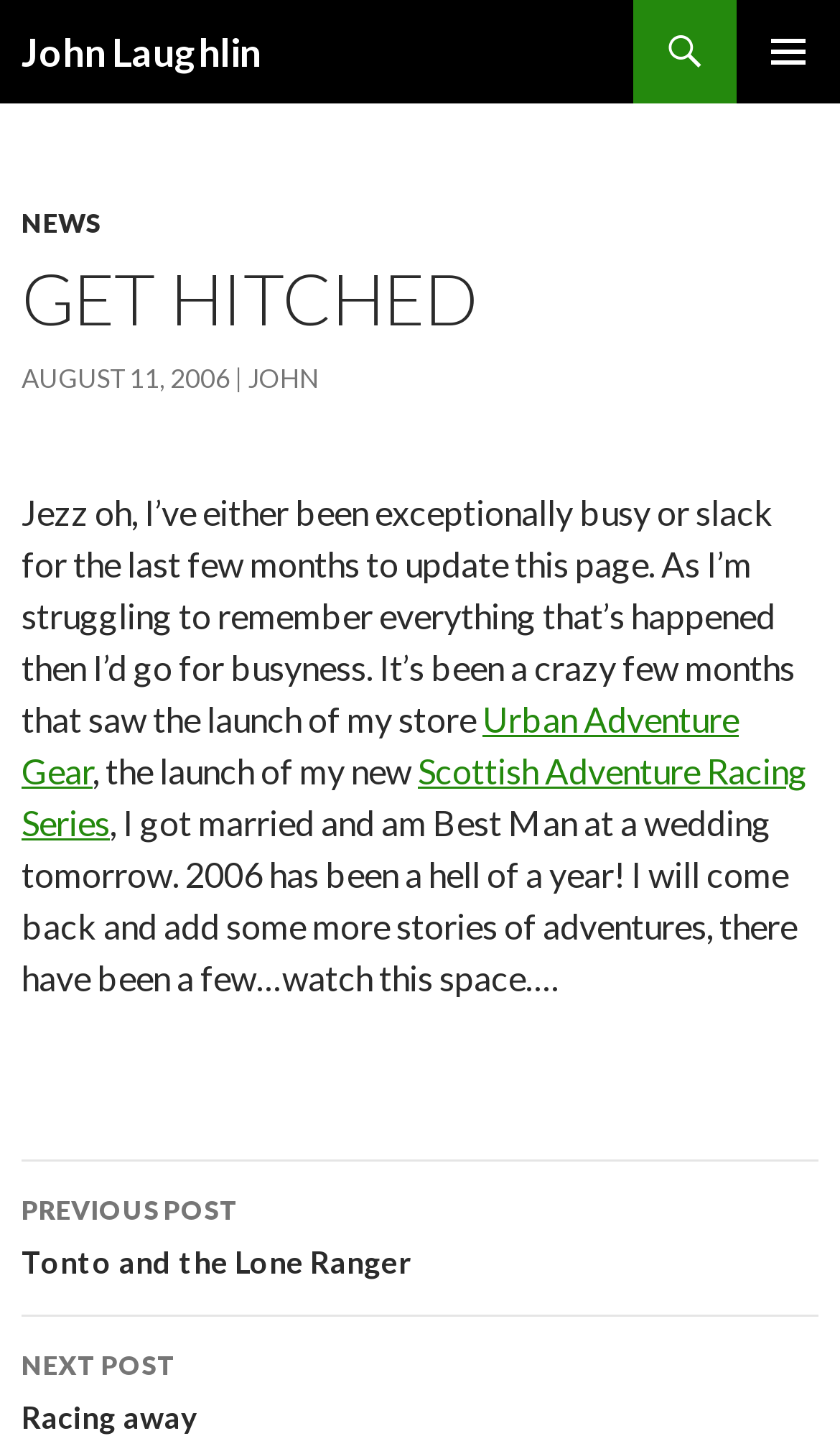Generate a comprehensive description of the webpage content.

The webpage is a personal blog or journal, titled "Get Hitched | John Laughlin". At the top, there is a heading with the title "John Laughlin" and a link with the same text. To the right of the title, there is a button labeled "PRIMARY MENU". Below the title, there is a link labeled "SKIP TO CONTENT".

The main content of the page is an article that takes up most of the screen. At the top of the article, there is a header section with several links, including "NEWS", "GET HITCHED", and "AUGUST 11, 2006", which also contains a time element. There is also a link labeled "JOHN" in this section.

Below the header, there is a block of text that appears to be a personal update or journal entry. The text discusses the author's busy schedule, the launch of their store "Urban Adventure Gear", and their new venture "Scottish Adventure Racing Series". The author also mentions getting married and being the best man at a wedding.

At the bottom of the article, there is a heading labeled "Post navigation" and a link labeled "PREVIOUS POST Tonto and the Lone Ranger".